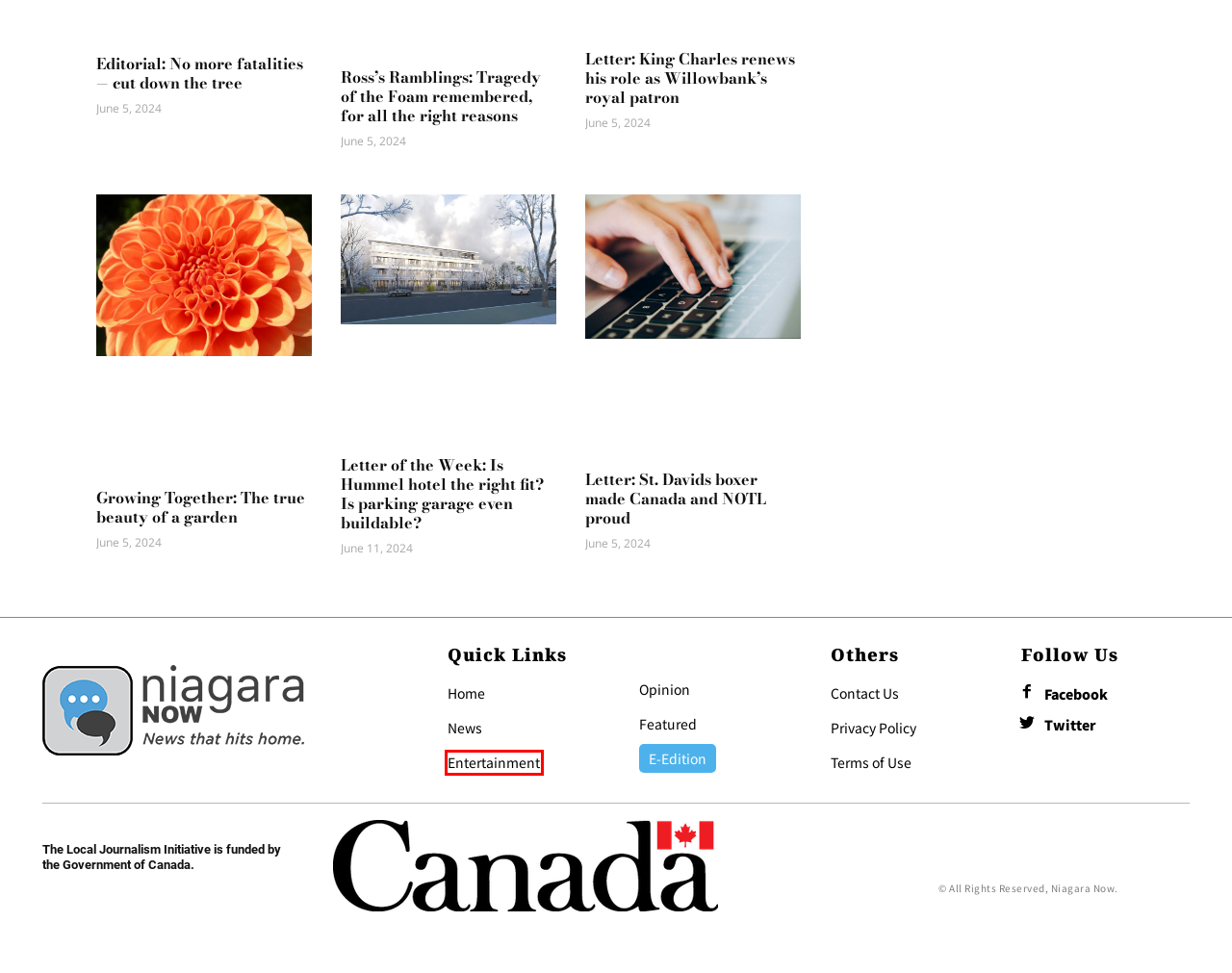Look at the screenshot of a webpage with a red bounding box and select the webpage description that best corresponds to the new page after clicking the element in the red box. Here are the options:
A. Letter of the Week: Is Hummel hotel the right fit? Is parking garage even buildable?
B. Entertainment Archives - Niagara Now
C. Peninsula Flooring Ltd - Serving the Niagara Region for over 55 years
D. Featured Archives - Niagara Now
E. Ross's Ramblings: Tragedy of the Foam remembered, for all the right reasons
F. Privacy Policy - Niagara Now
G. Letter: St. Davids boxer made Canada and NOTL proud
H. Growing Together: The true beauty of a garden

B